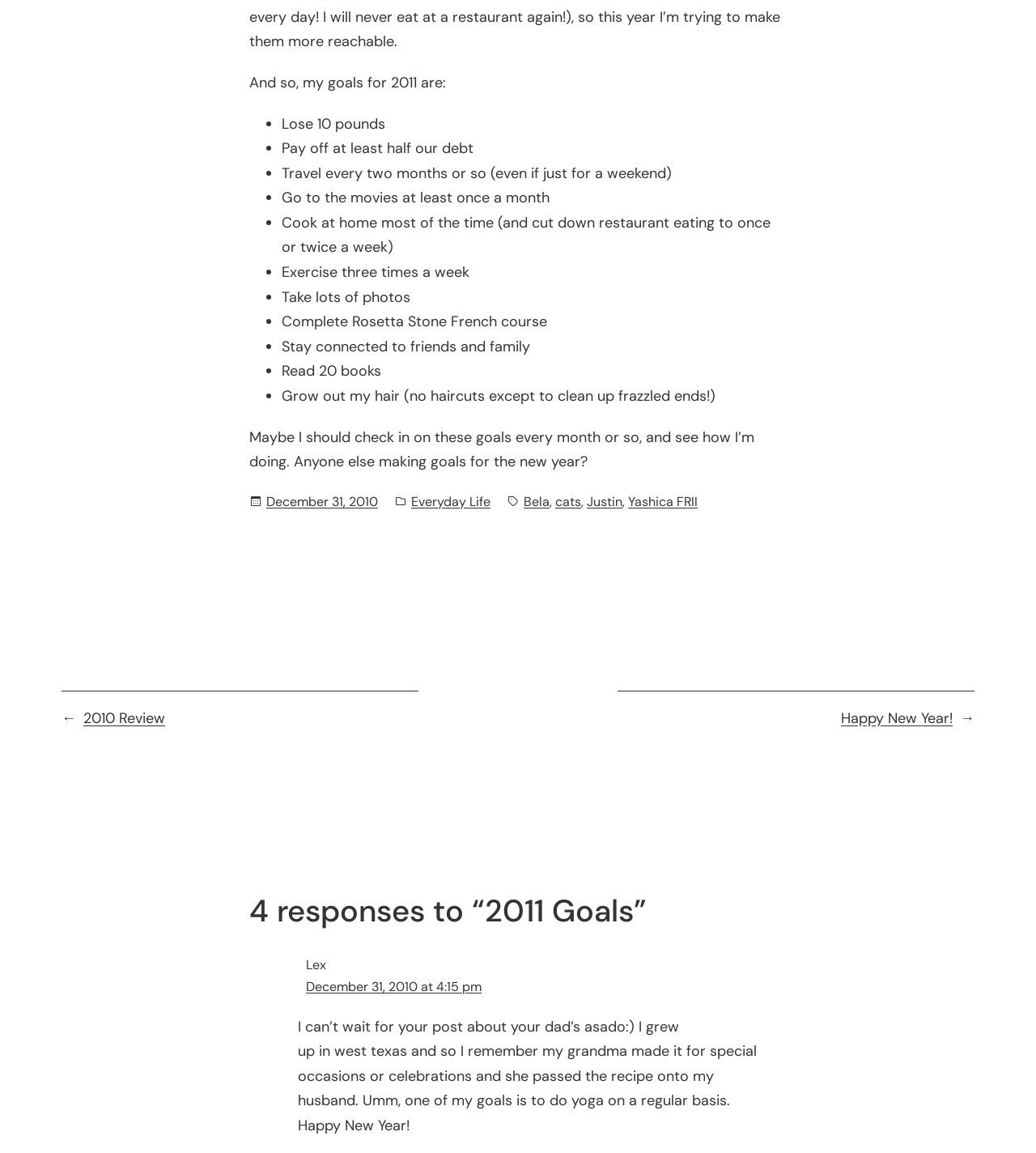Answer the question using only a single word or phrase: 
What is the first goal listed?

Lose 10 pounds